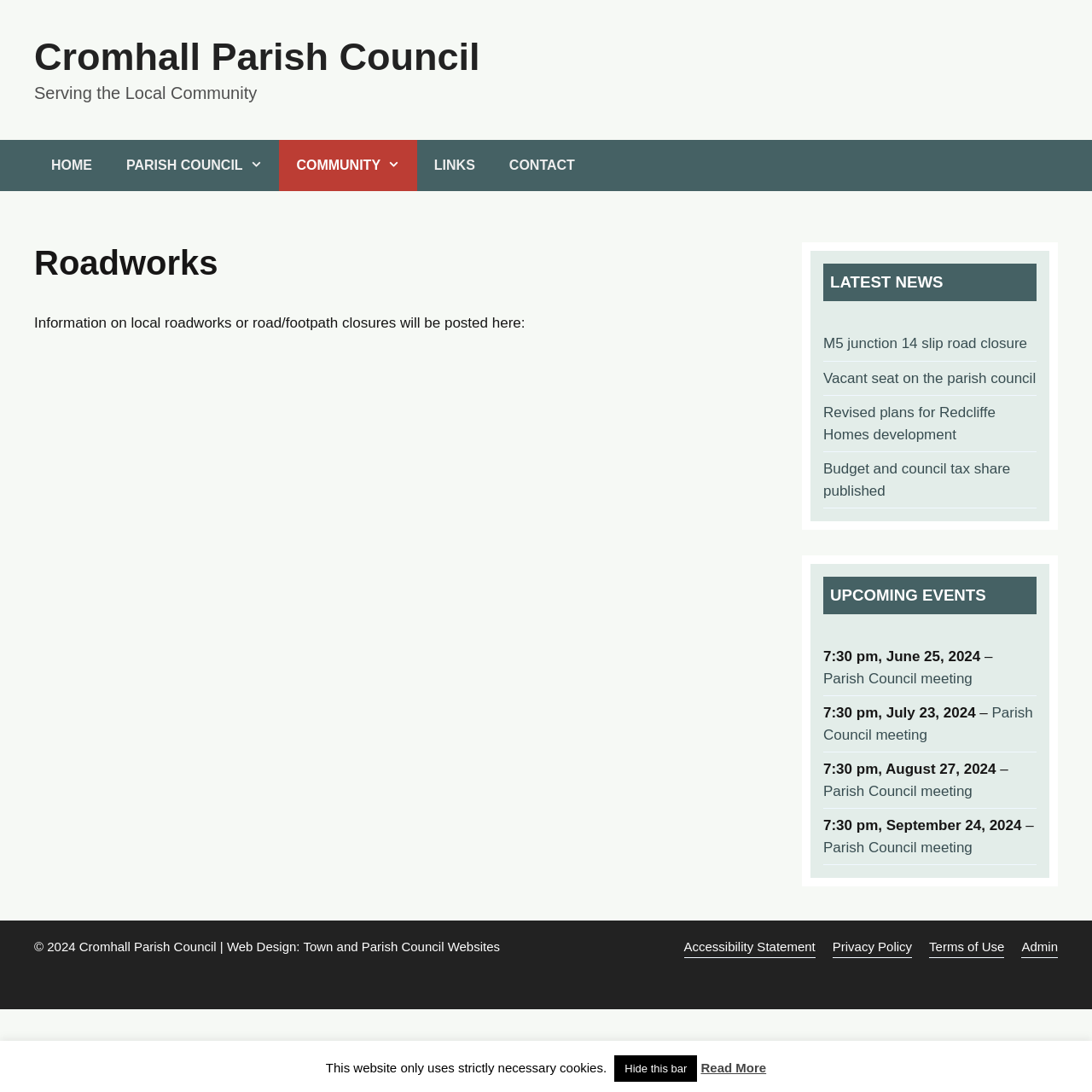Determine the bounding box coordinates of the element that should be clicked to execute the following command: "Click the Read More link".

[0.642, 0.971, 0.702, 0.984]